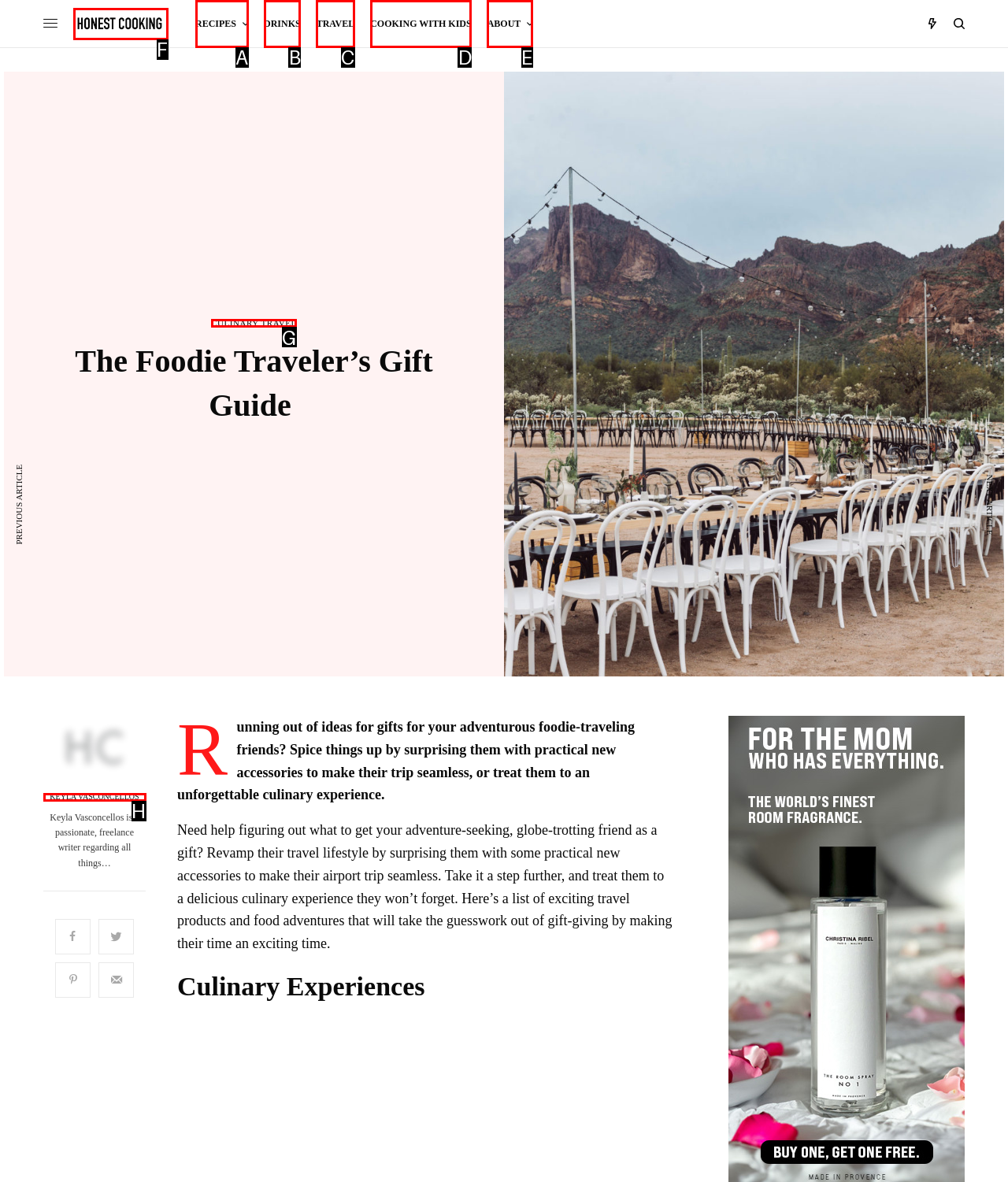What is the letter of the UI element you should click to Explore 'CULINARY TRAVEL'? Provide the letter directly.

G